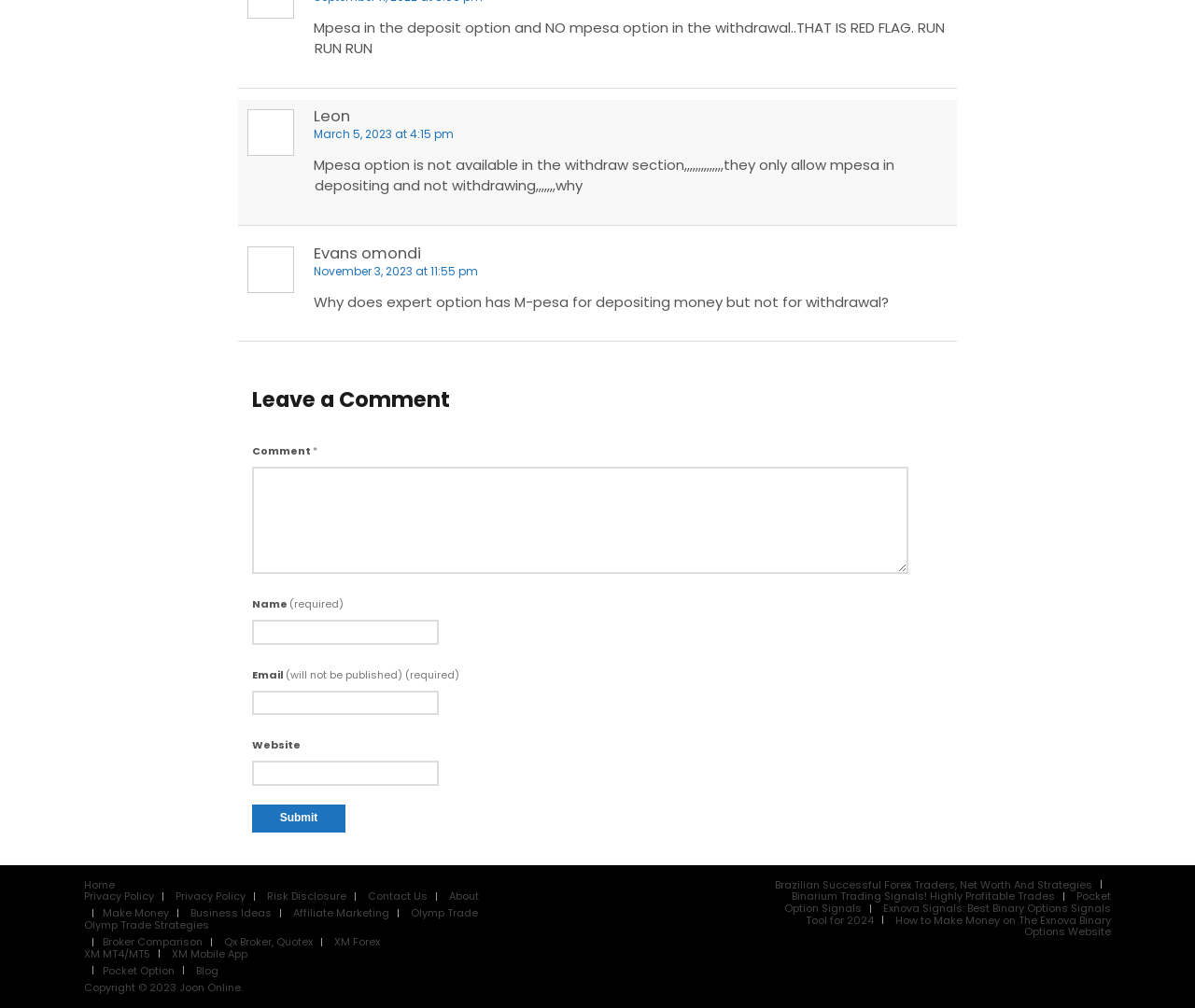Please use the details from the image to answer the following question comprehensively:
What is the purpose of the 'Submit' button?

The 'Submit' button is located below the comment fields, and its presence suggests that it is intended to submit the user's comment.